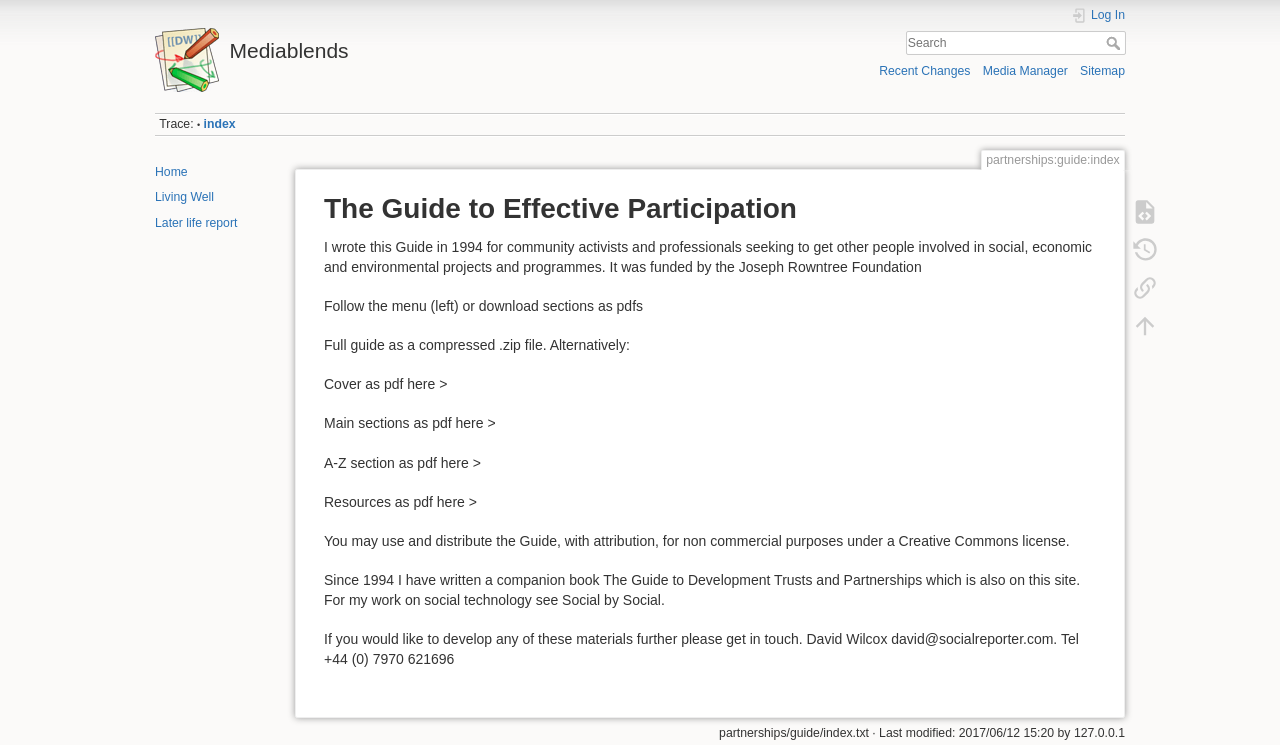Give a one-word or phrase response to the following question: What is the license under which the guide can be used?

Creative Commons